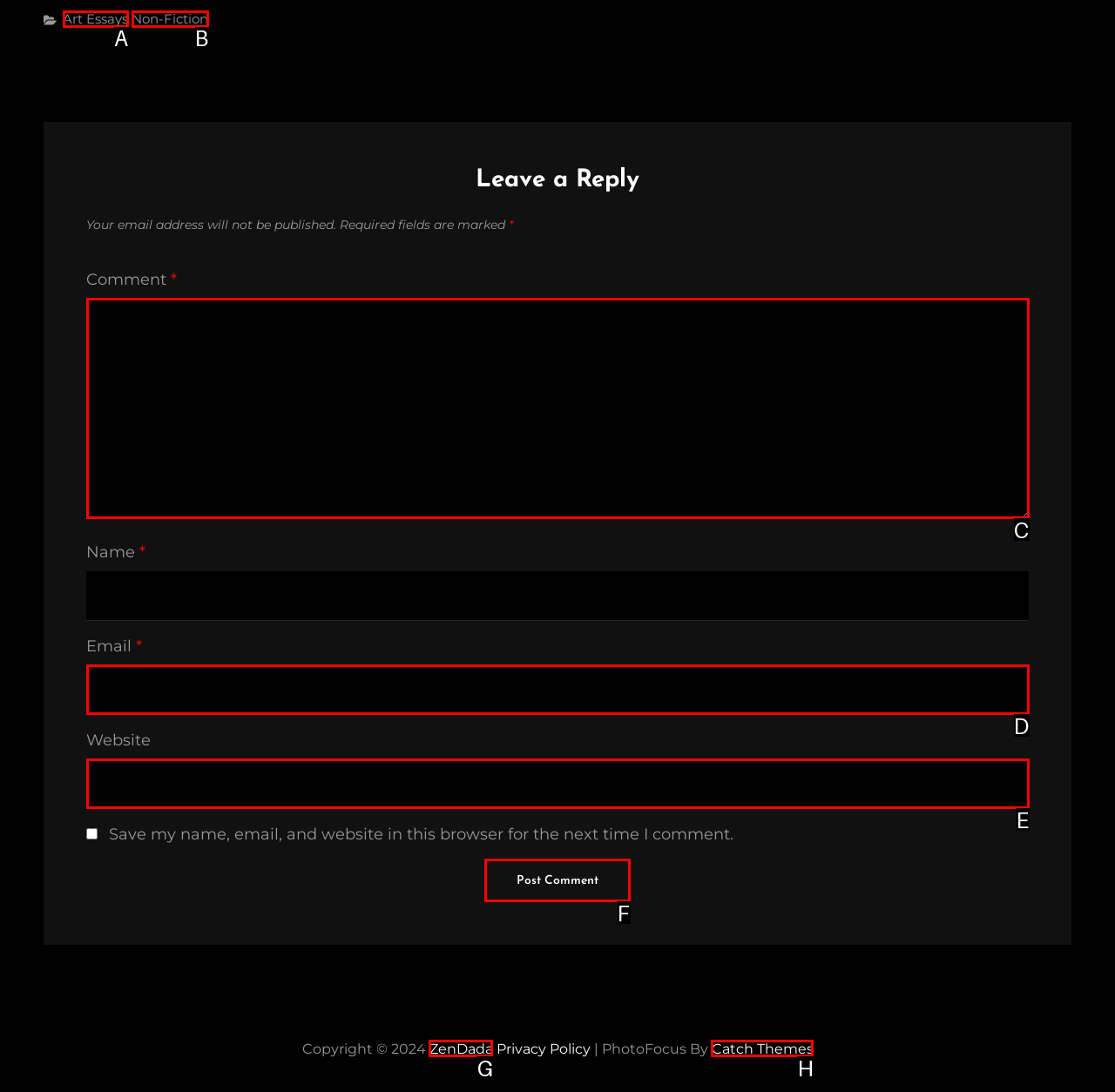Which HTML element should be clicked to complete the following task: Click the 'Post Comment' button?
Answer with the letter corresponding to the correct choice.

F